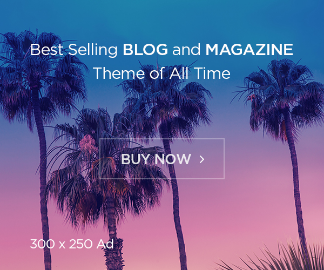What is the size of the advertisement?
Answer with a single word or phrase, using the screenshot for reference.

300 x 250 pixels